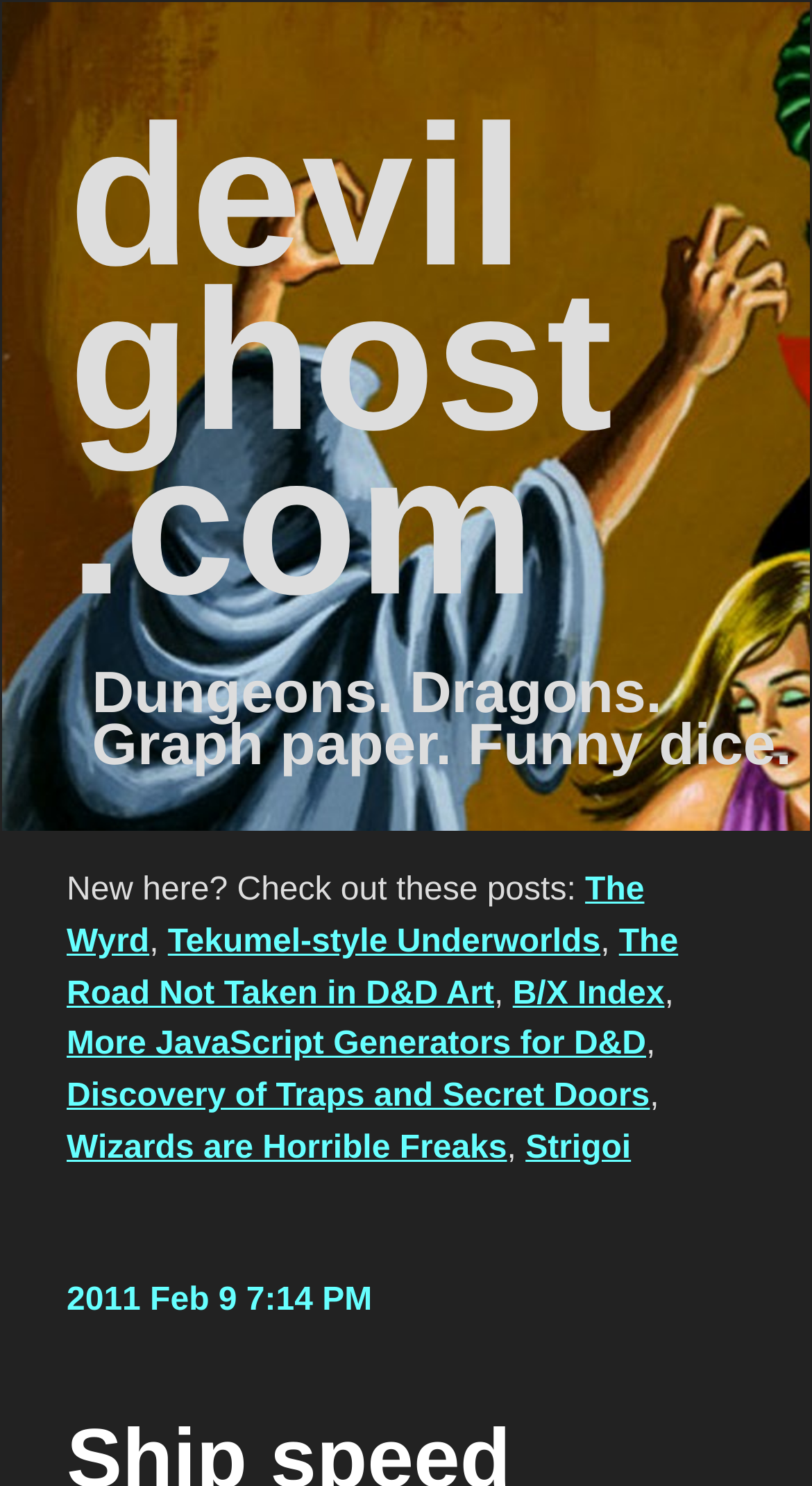What is the domain of the linked website? Refer to the image and provide a one-word or short phrase answer.

devil ghost.com